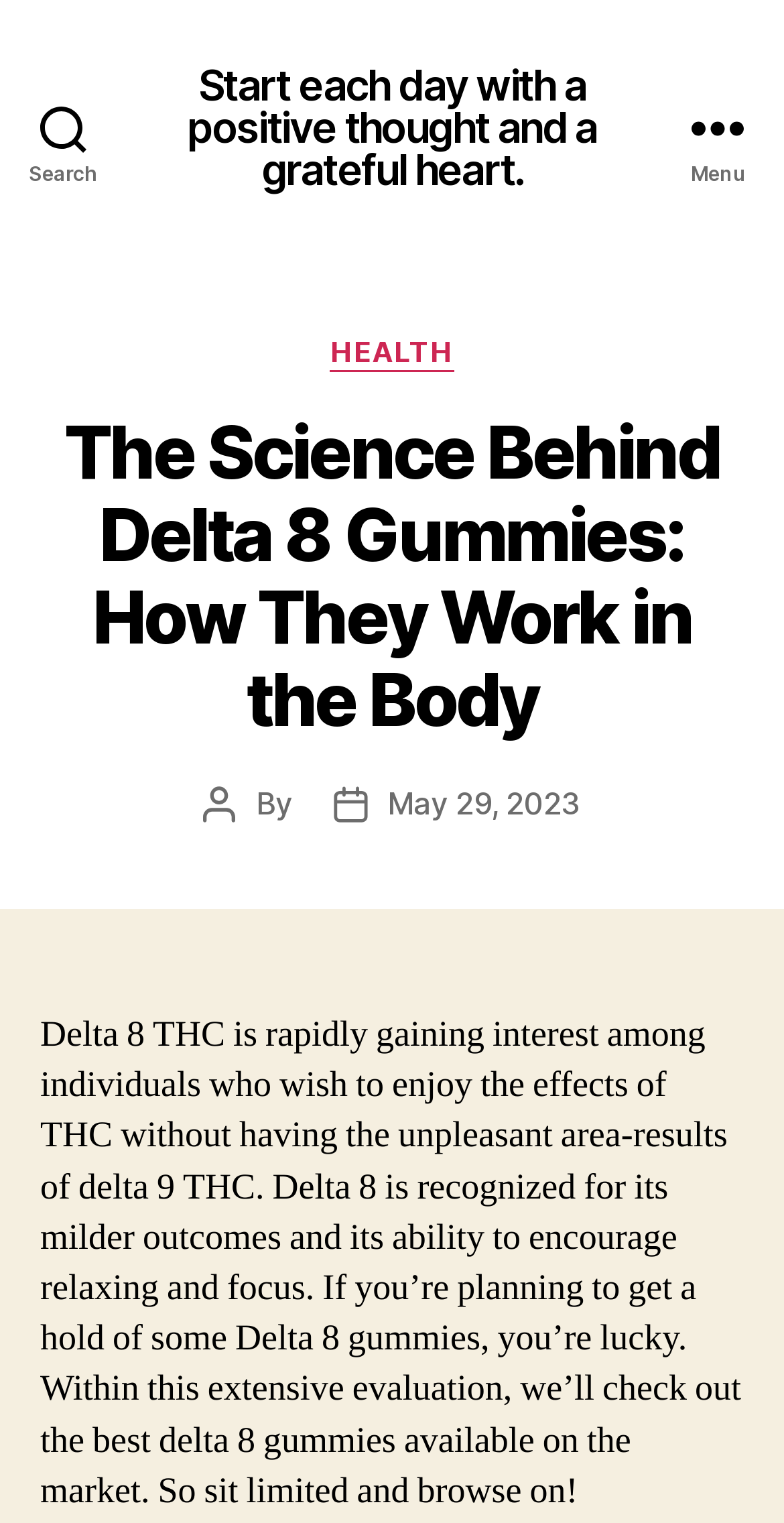Locate the primary heading on the webpage and return its text.

The Science Behind Delta 8 Gummies: How They Work in the Body